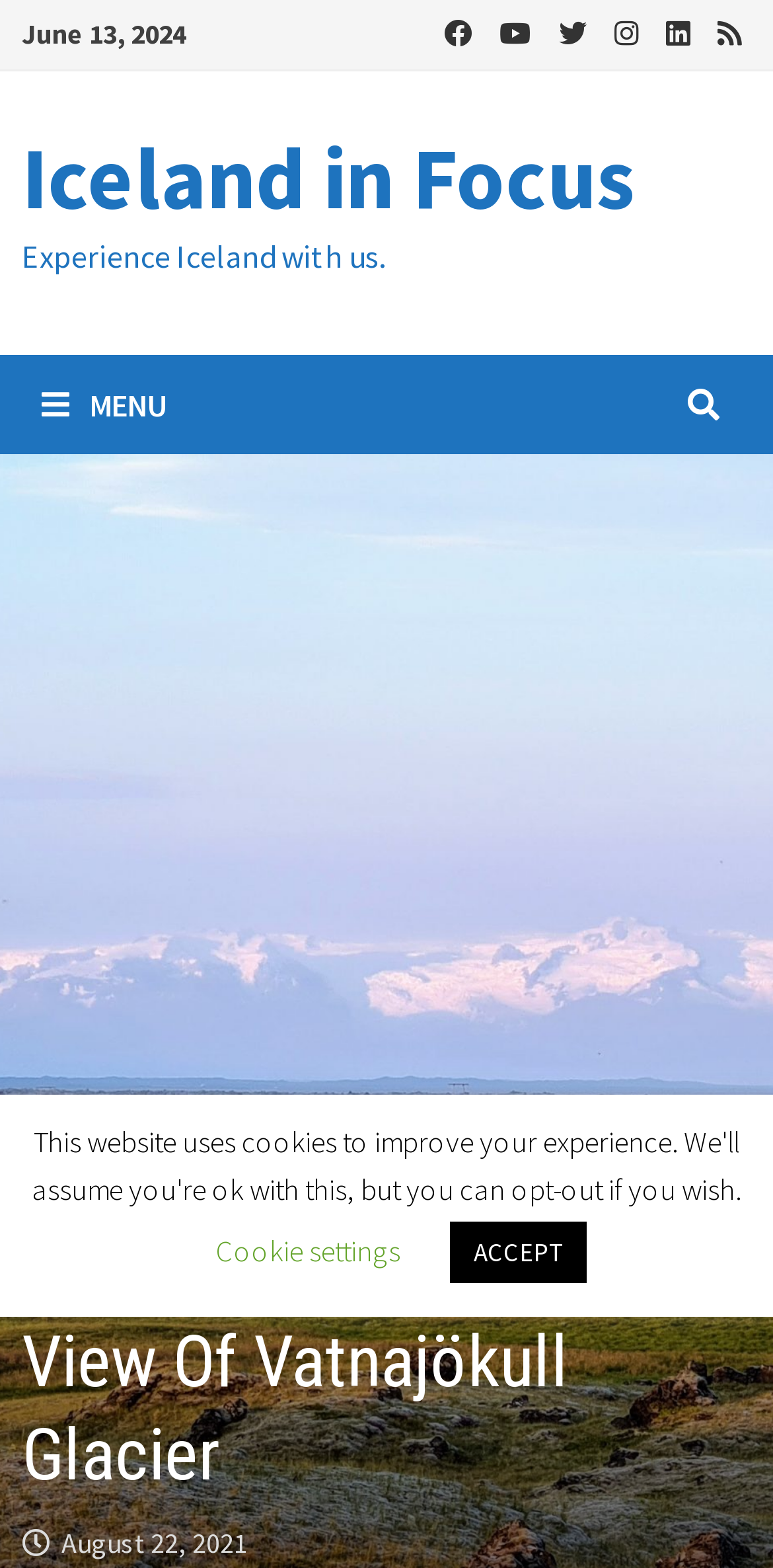Locate the UI element that matches the description parent_node: TOOLS in the webpage screenshot. Return the bounding box coordinates in the format (top-left x, top-left y, bottom-right x, bottom-right y), with values ranging from 0 to 1.

None